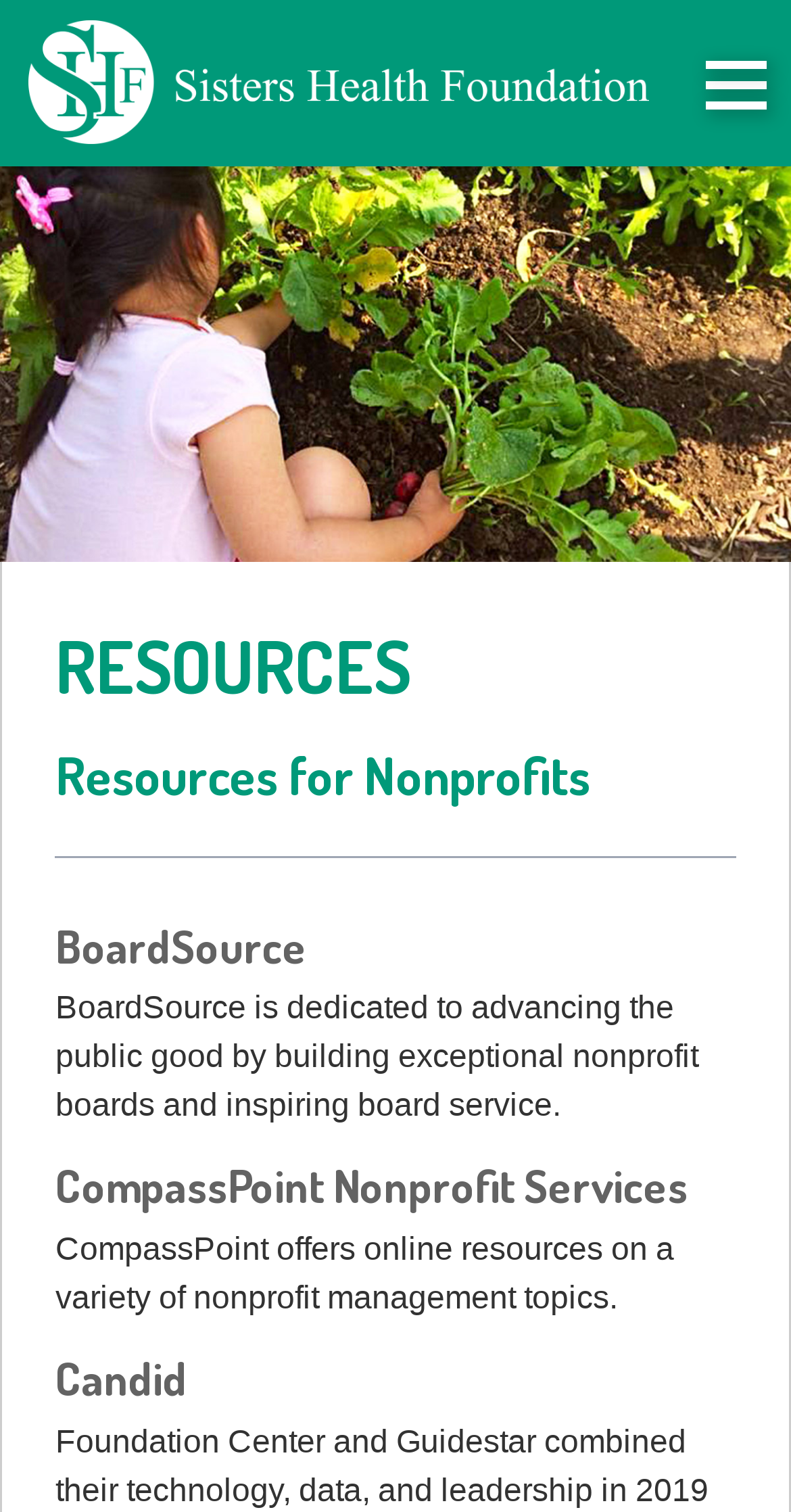Please find the bounding box for the following UI element description. Provide the coordinates in (top-left x, top-left y, bottom-right x, bottom-right y) format, with values between 0 and 1: BoardSource

[0.07, 0.606, 0.388, 0.644]